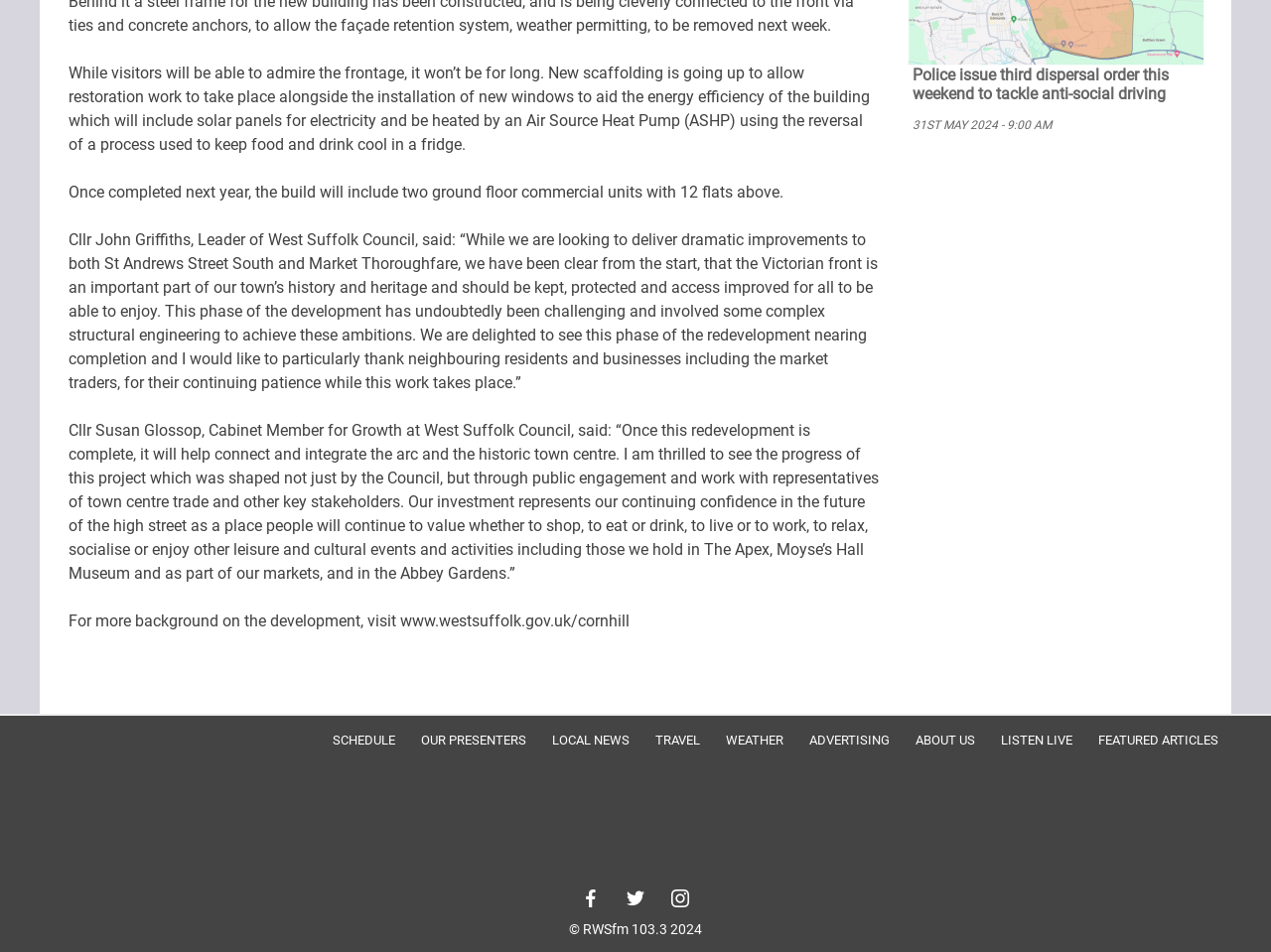Pinpoint the bounding box coordinates of the element that must be clicked to accomplish the following instruction: "Go to 'LOCAL NEWS'". The coordinates should be in the format of four float numbers between 0 and 1, i.e., [left, top, right, bottom].

[0.424, 0.765, 0.505, 0.789]